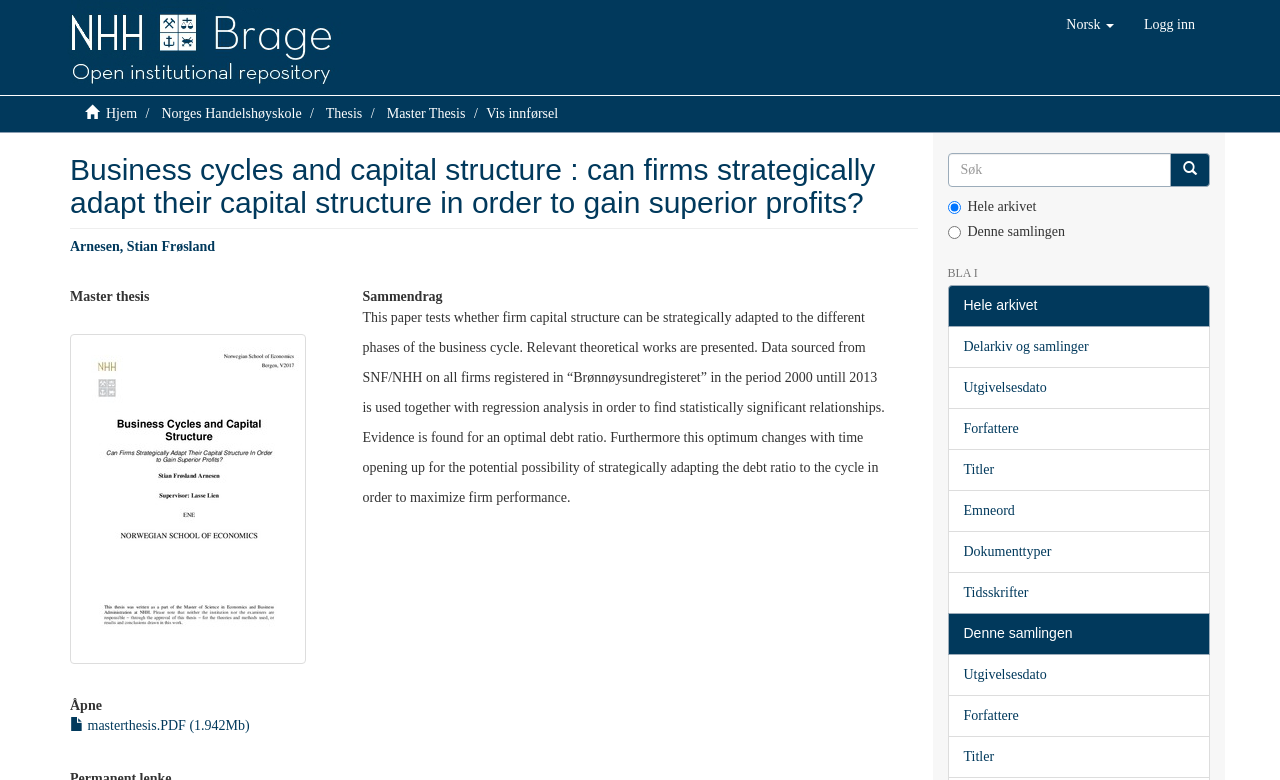Please identify the bounding box coordinates of the region to click in order to complete the given instruction: "View the 'masterthesis.PDF' file". The coordinates should be four float numbers between 0 and 1, i.e., [left, top, right, bottom].

[0.055, 0.921, 0.195, 0.94]